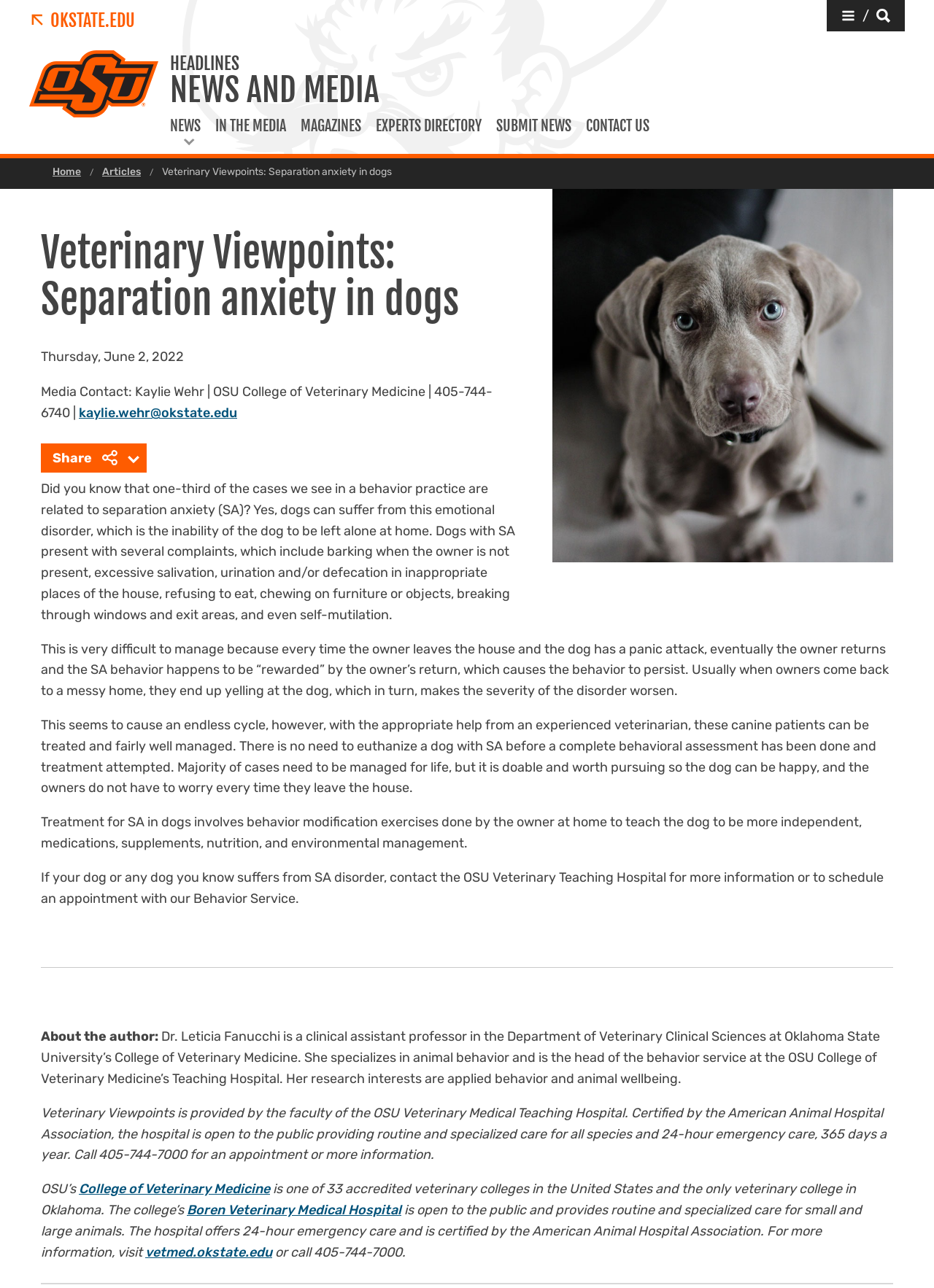Extract the main title from the webpage.

HEADLINES
NEWS AND MEDIA